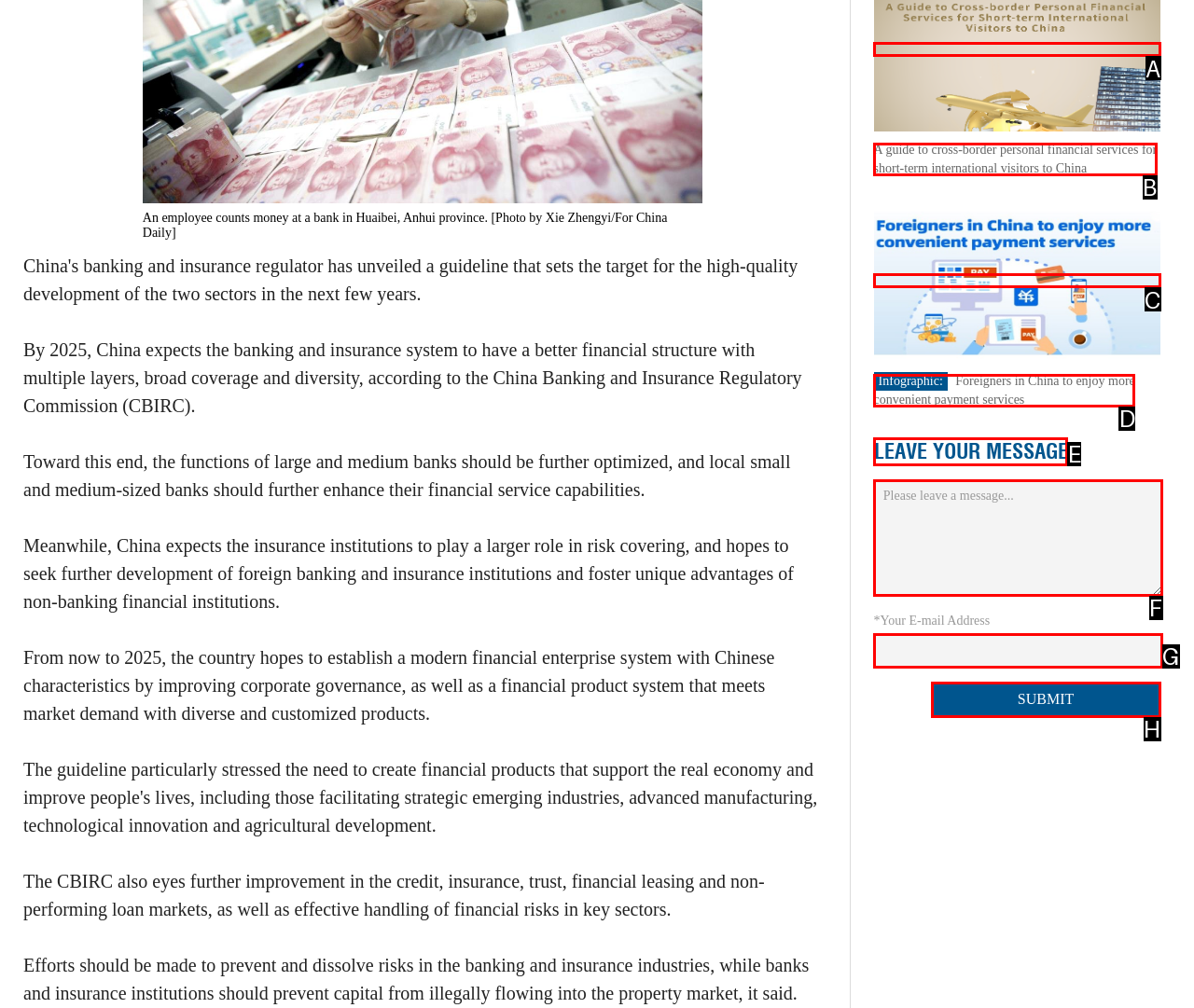Pick the option that best fits the description: parent_node: *Your E-mail Address. Reply with the letter of the matching option directly.

G